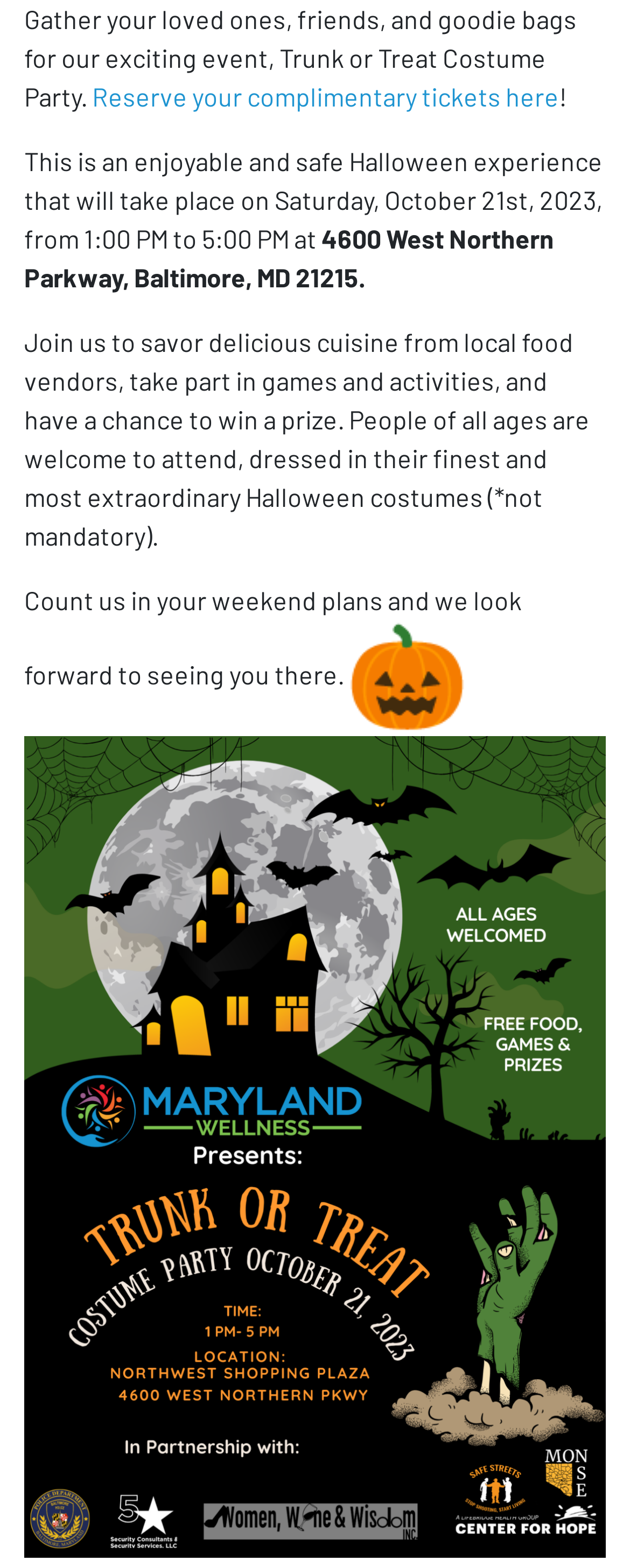What is the purpose of the event?
Please provide a comprehensive answer based on the information in the image.

I inferred the purpose of the event by reading the text that describes the event, which mentions 'Halloween costumes', 'games and activities', and 'delicious cuisine from local food vendors', indicating that it is a Halloween-themed event.